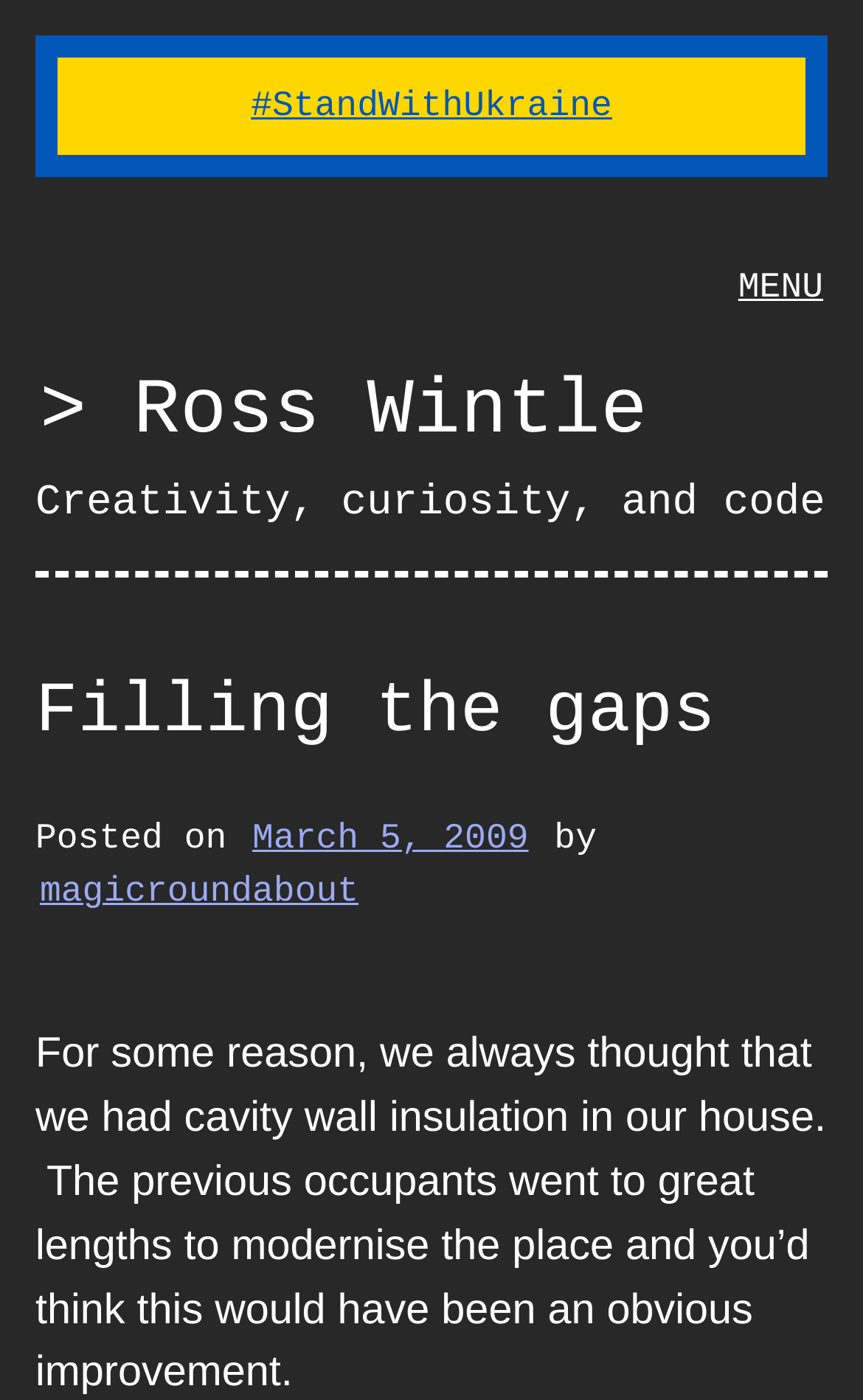Find the bounding box coordinates corresponding to the UI element with the description: "#StandWithUkraine". The coordinates should be formatted as [left, top, right, bottom], with values as floats between 0 and 1.

[0.27, 0.049, 0.73, 0.103]